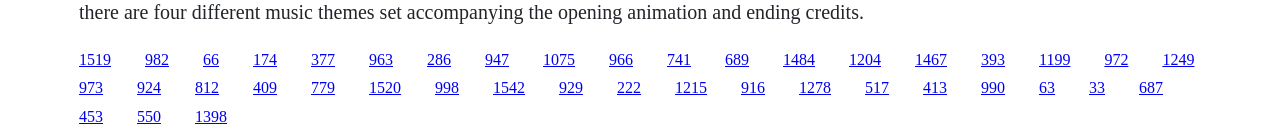Locate the bounding box coordinates of the clickable area to execute the instruction: "click the link at the bottom left". Provide the coordinates as four float numbers between 0 and 1, represented as [left, top, right, bottom].

[0.062, 0.773, 0.08, 0.894]